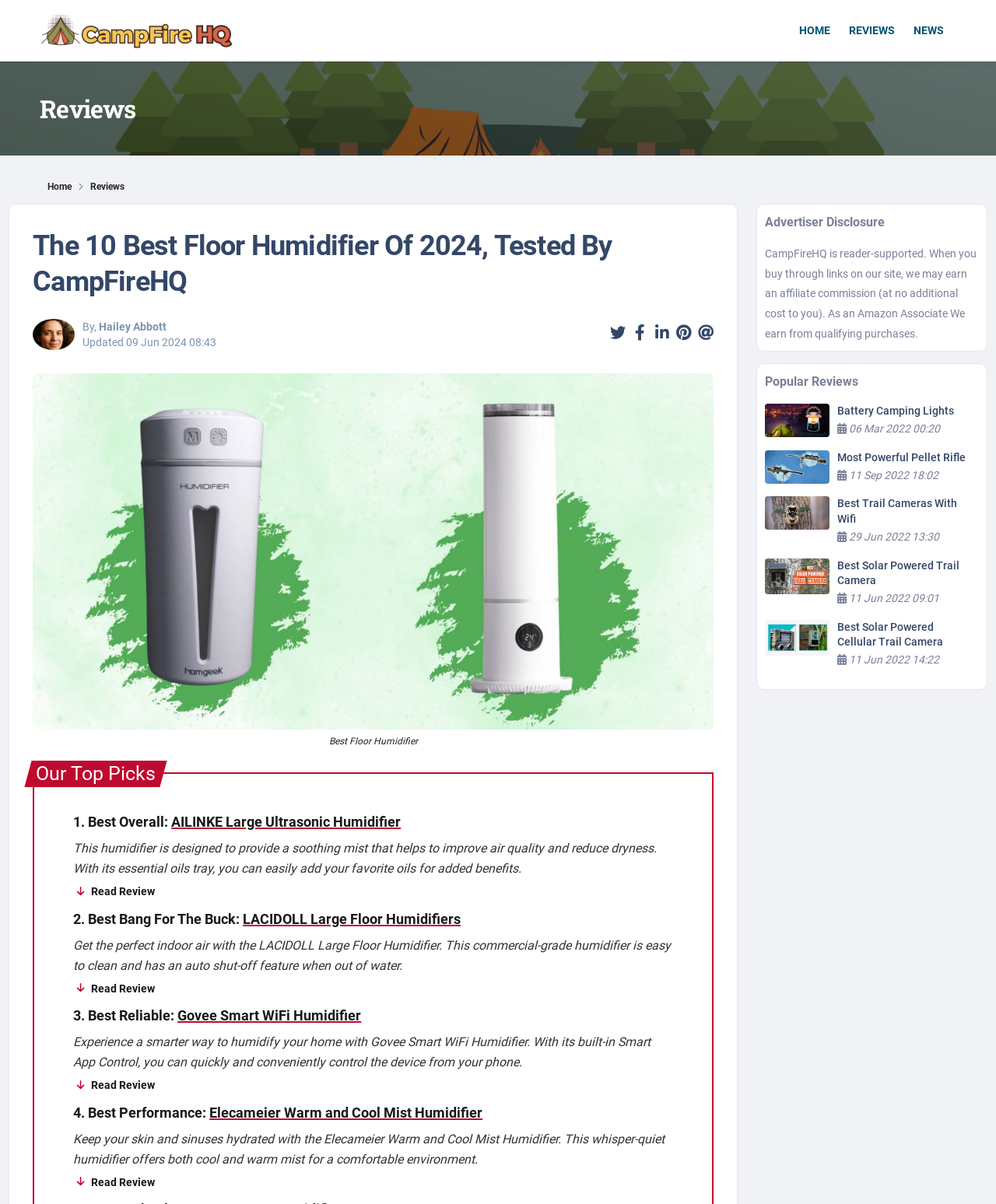From the details in the image, provide a thorough response to the question: What is the name of the author of the article?

The author's name can be found below the main heading, where it says 'By Hailey Abbott'. The image of the author is also present next to the author's name.